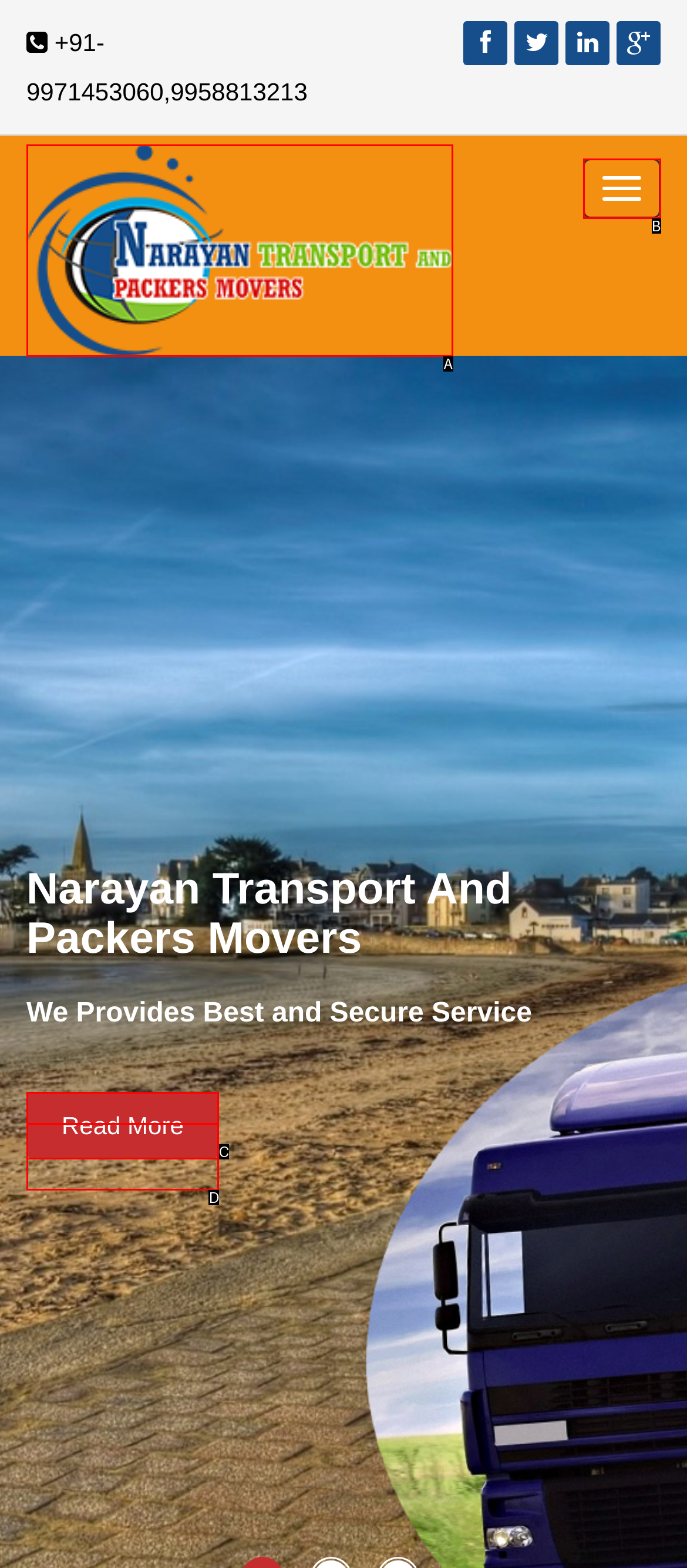Determine which HTML element best suits the description: 2. Reply with the letter of the matching option.

None